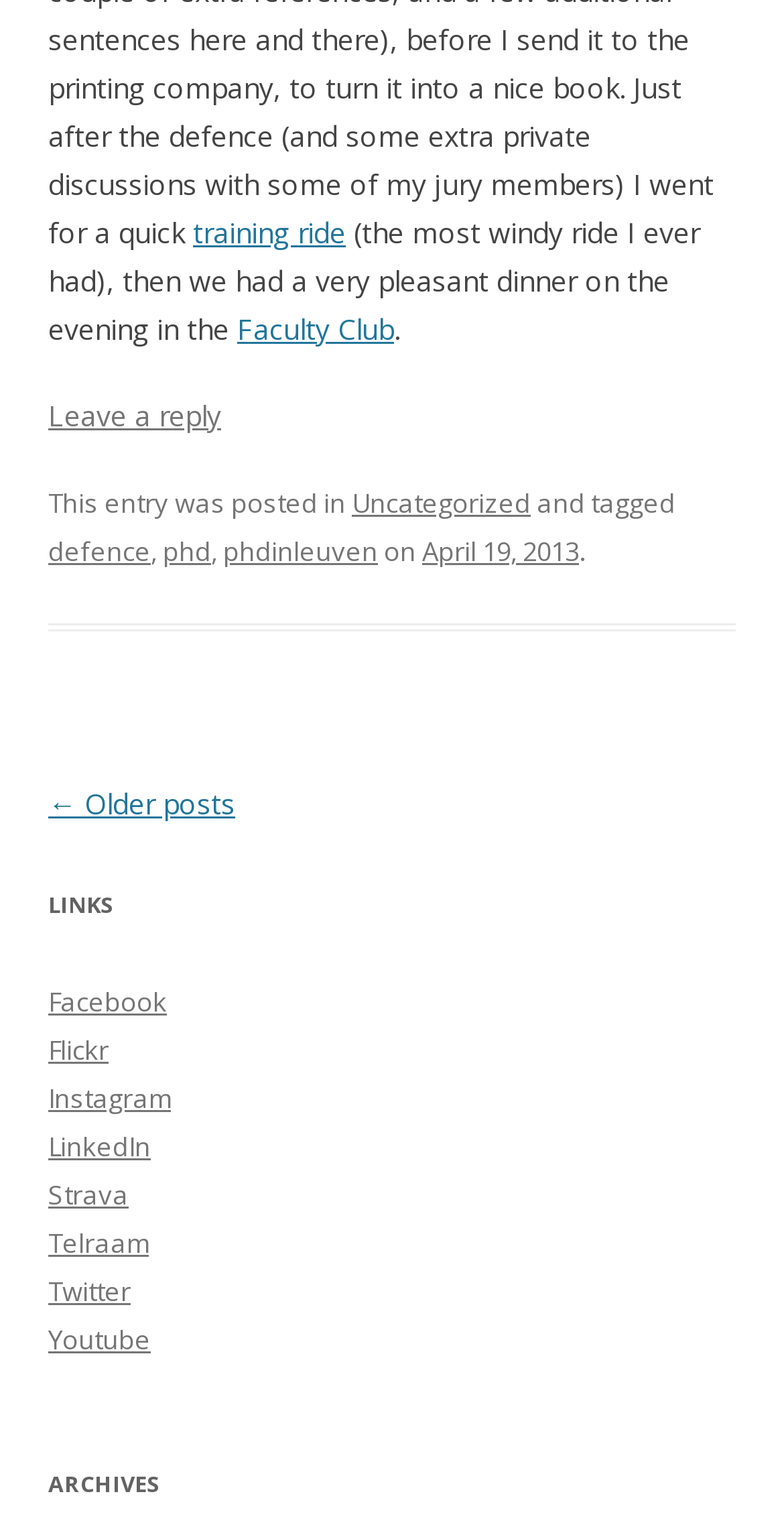Locate the bounding box coordinates of the clickable region to complete the following instruction: "Leave a reply to the post."

[0.062, 0.259, 0.282, 0.284]